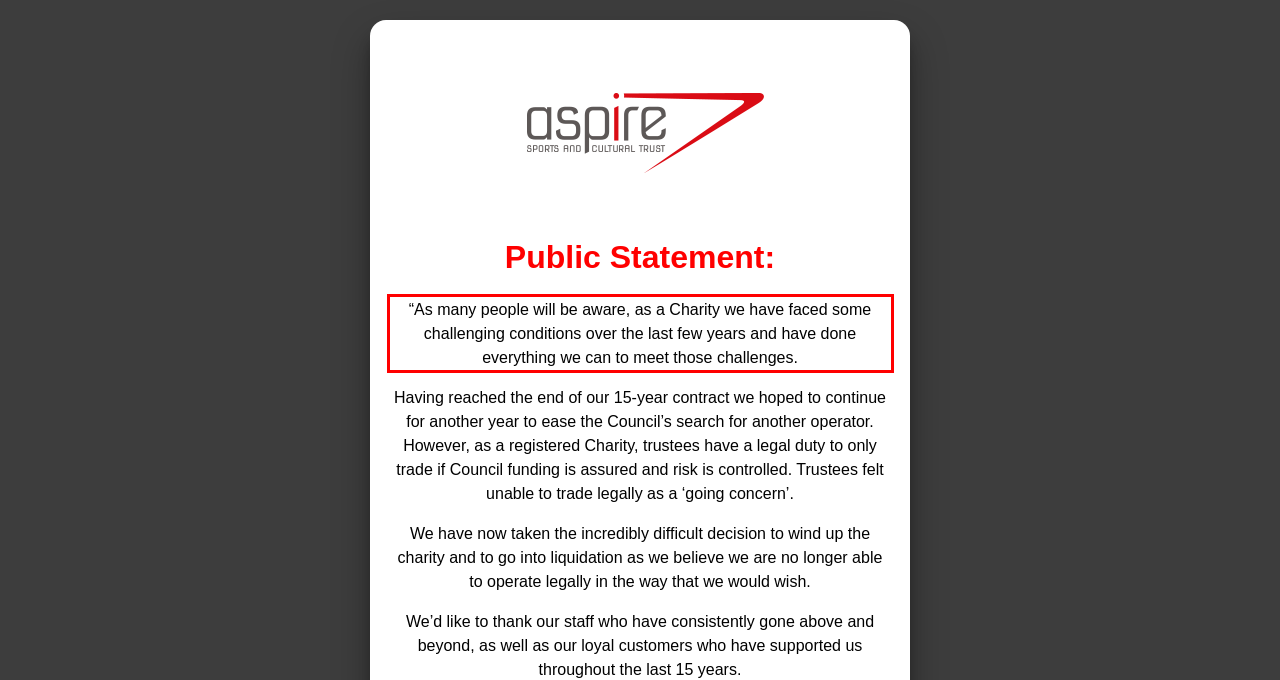You are provided with a screenshot of a webpage featuring a red rectangle bounding box. Extract the text content within this red bounding box using OCR.

“As many people will be aware, as a Charity we have faced some challenging conditions over the last few years and have done everything we can to meet those challenges.